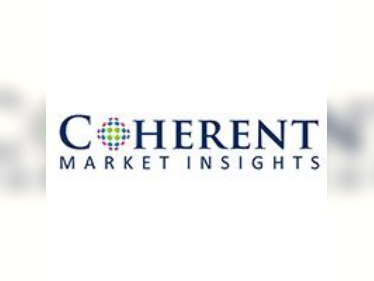Can you give a detailed response to the following question using the information from the image? What does the circular design in the logo symbolize?

The caption explains that the circular design in the logo incorporates various colors, which symbolize diversity and innovation in market insights. This suggests that the firm values these aspects in its approach to providing market research and consulting services.